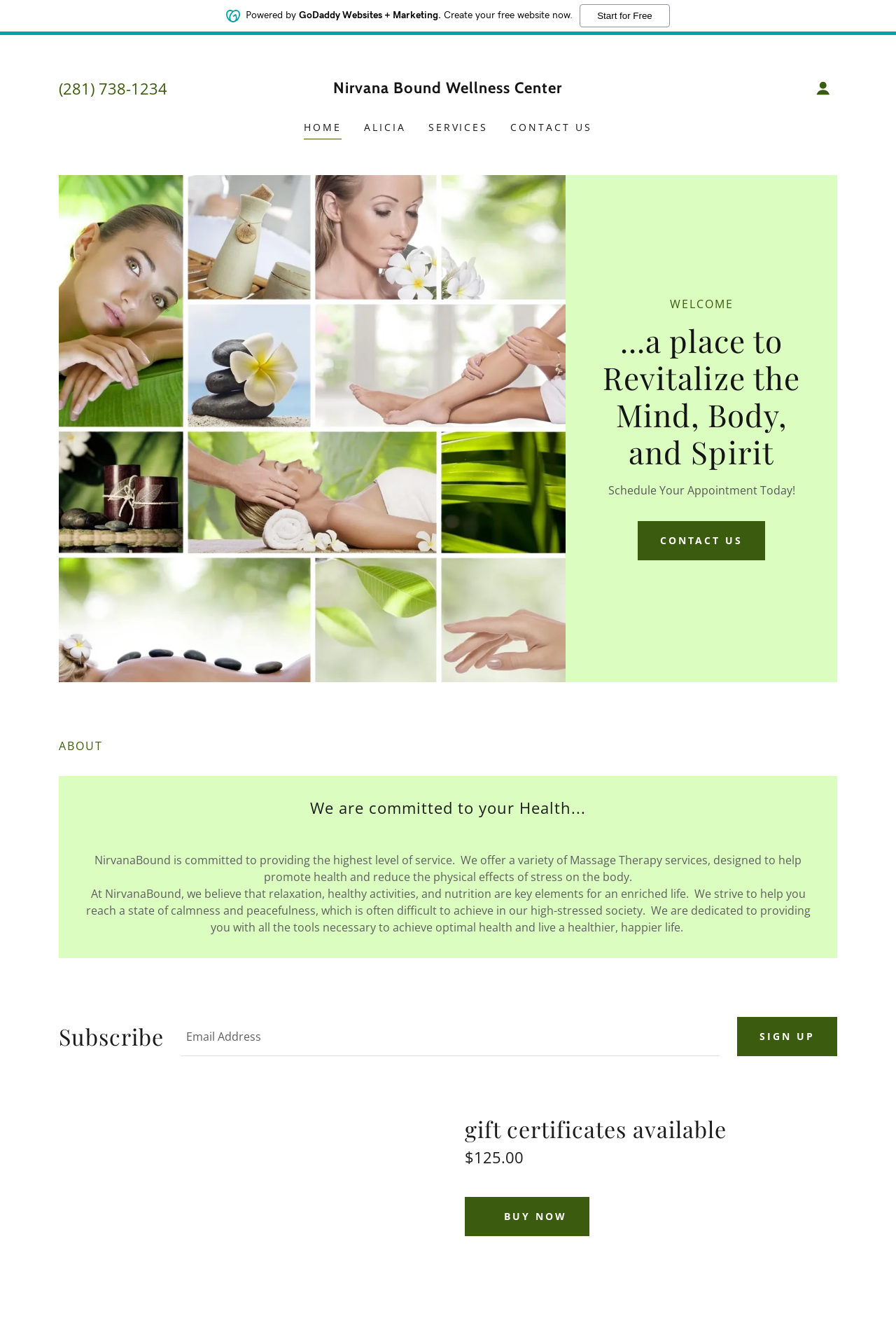Locate the bounding box coordinates of the clickable region necessary to complete the following instruction: "Follow Boxing Social on Instagram". Provide the coordinates in the format of four float numbers between 0 and 1, i.e., [left, top, right, bottom].

None